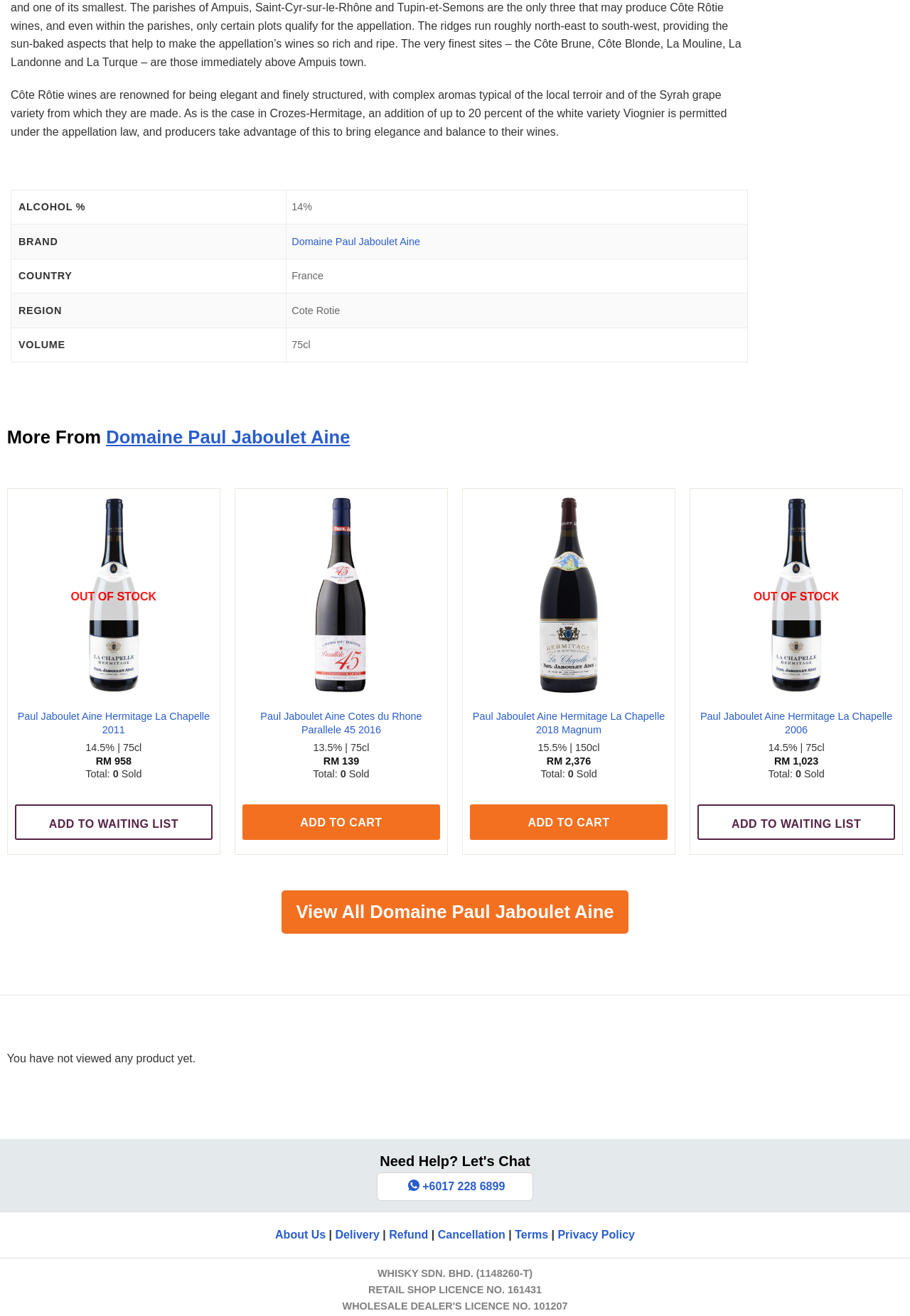What is the price of the third wine listed?
Please give a detailed and elaborate answer to the question based on the image.

The third wine listed is Paul Jaboulet Aine Hermitage La Chapelle 2011, and its price is RM 958, as indicated in the table.